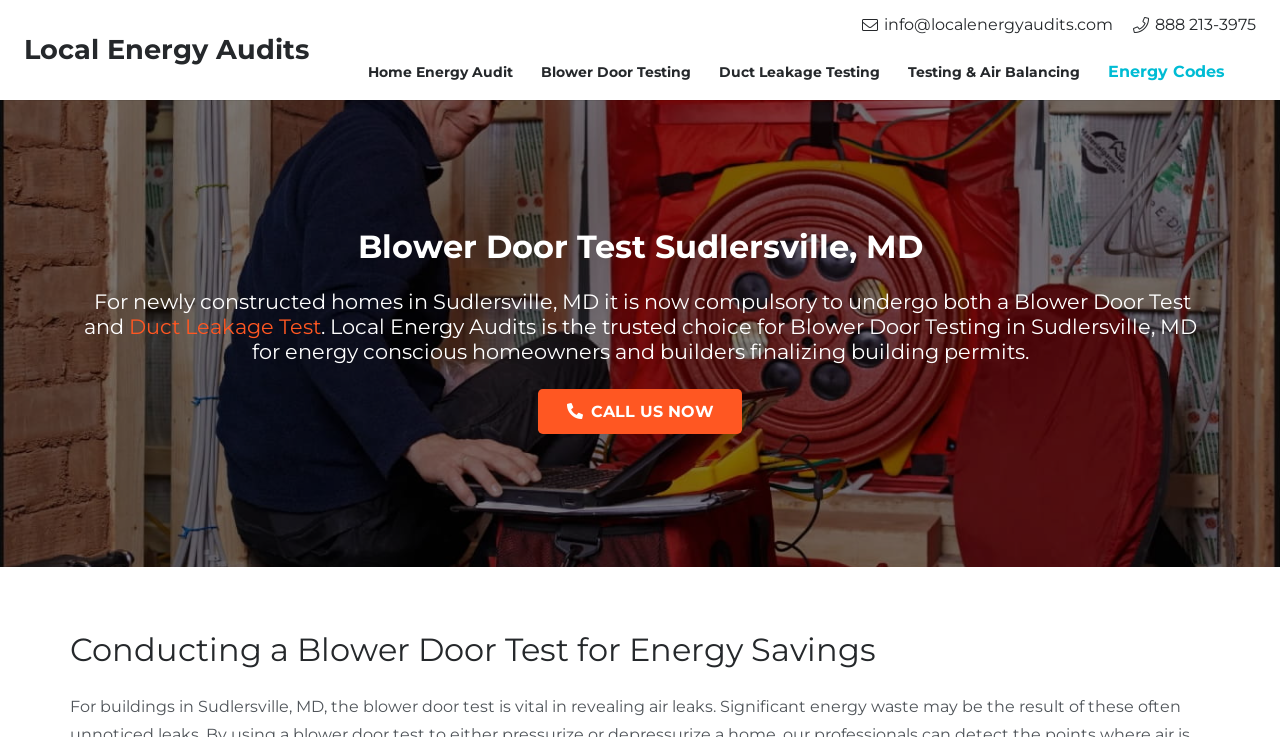Based on the element description, predict the bounding box coordinates (top-left x, top-left y, bottom-right x, bottom-right y) for the UI element in the screenshot: About Us

None